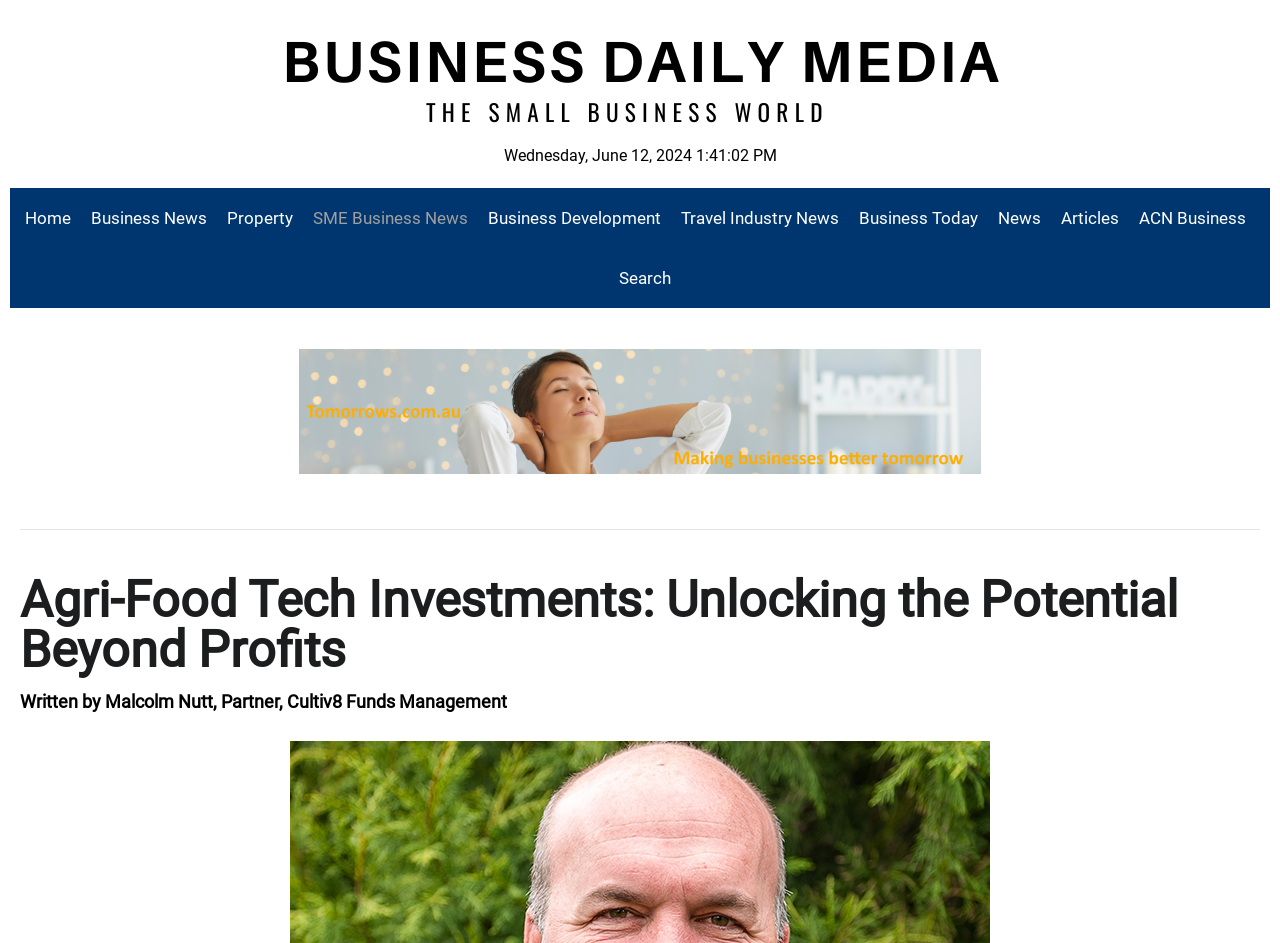Please identify the bounding box coordinates of the element's region that should be clicked to execute the following instruction: "read Business News". The bounding box coordinates must be four float numbers between 0 and 1, i.e., [left, top, right, bottom].

[0.063, 0.2, 0.169, 0.263]